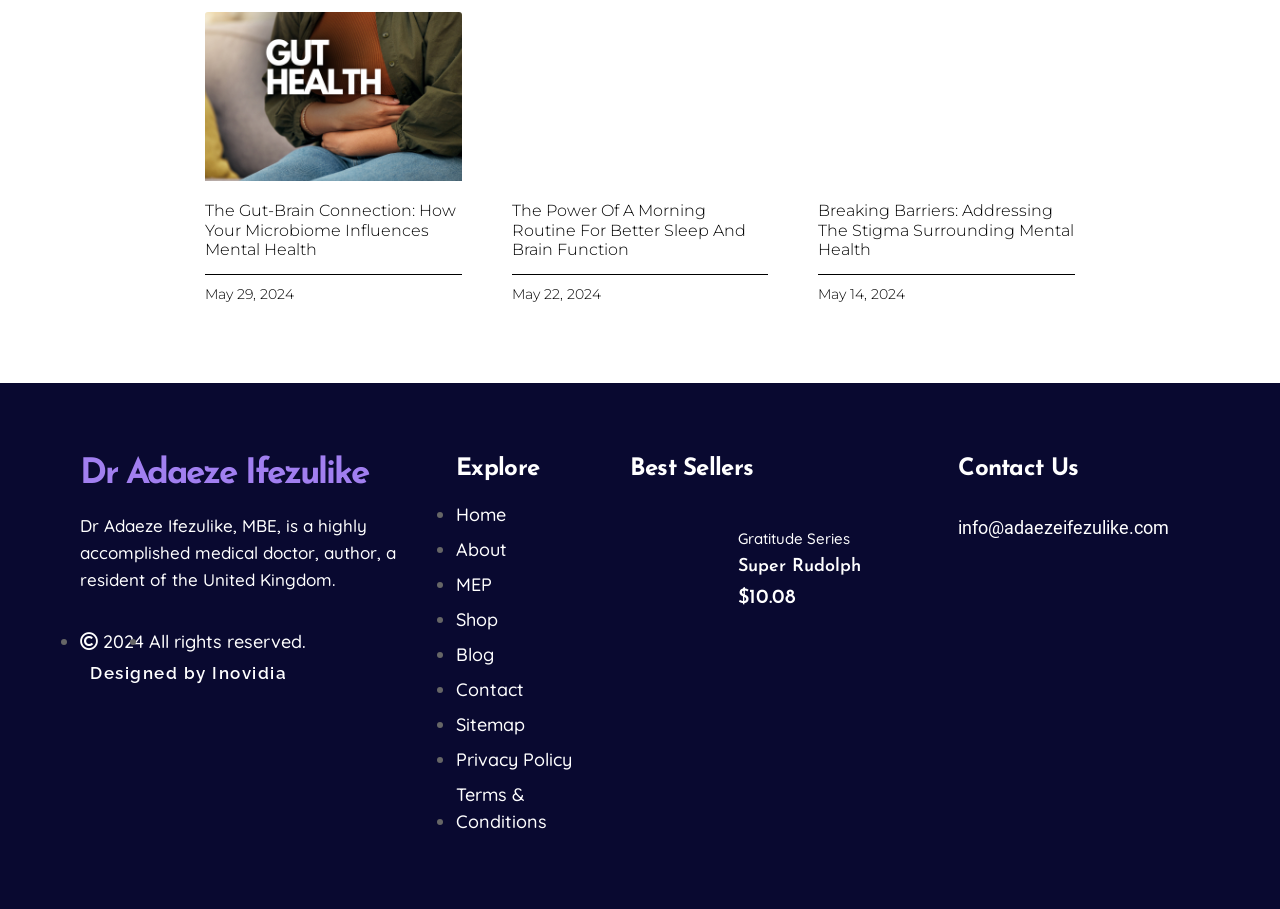What is the purpose of the 'Contact Us' section?
Using the image as a reference, answer the question in detail.

The 'Contact Us' section has an email address 'info@adaezeifezulike.com', which suggests that the purpose of this section is to provide a way for visitors to contact the website owner or administrator.